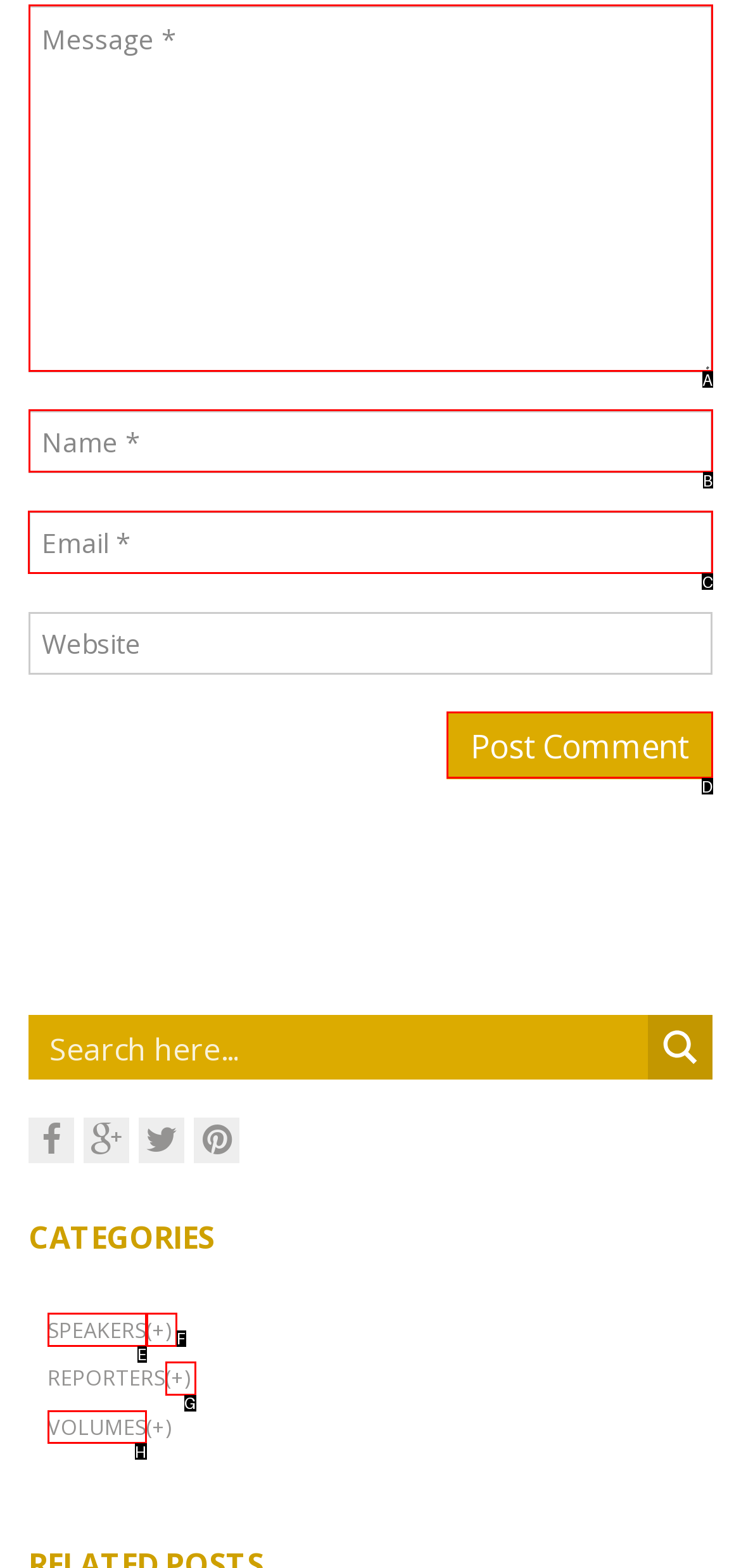Determine which element should be clicked for this task: Input your email
Answer with the letter of the selected option.

C